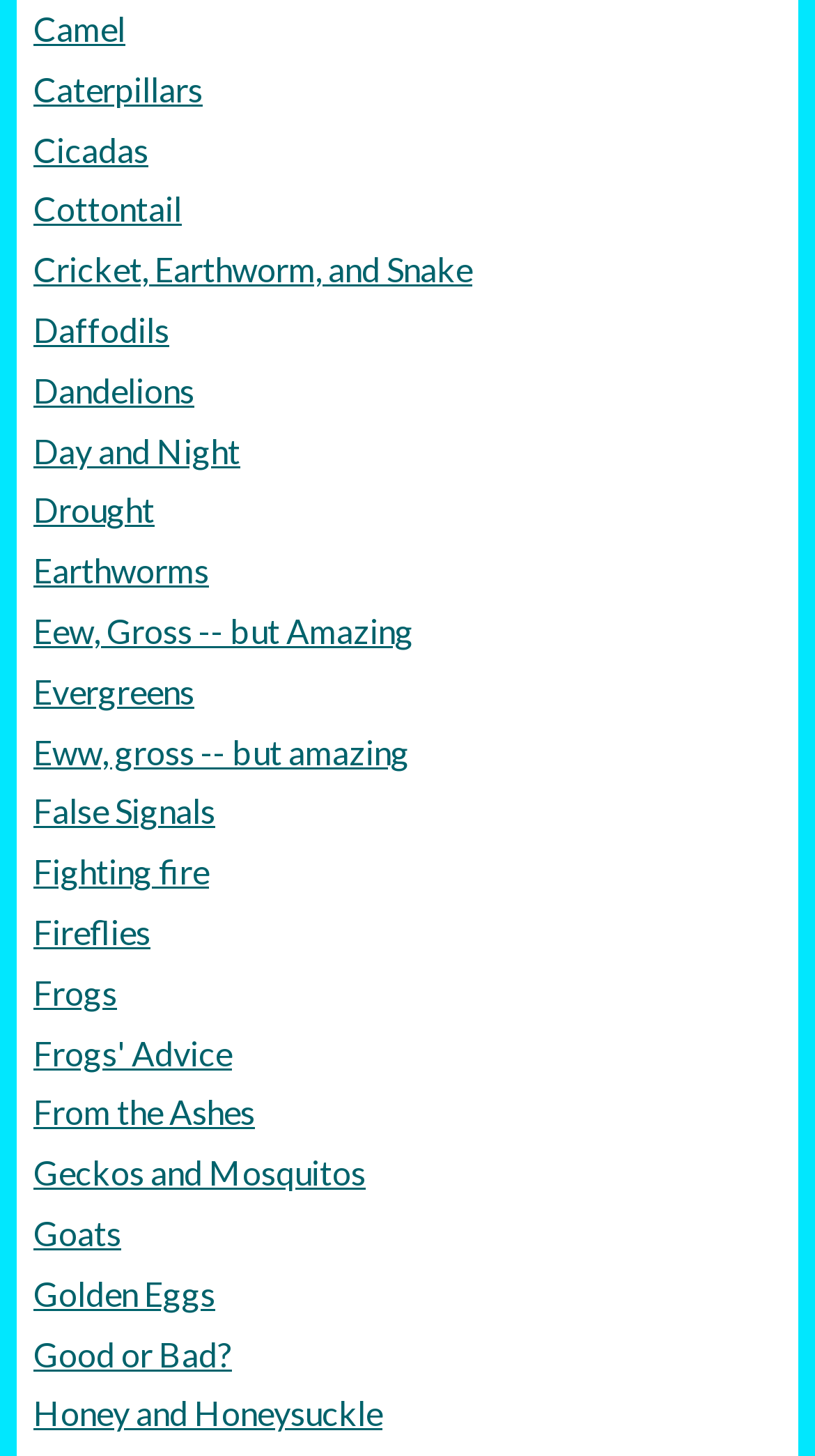Show the bounding box coordinates for the element that needs to be clicked to execute the following instruction: "Choose Cicadas". Provide the coordinates in the form of four float numbers between 0 and 1, i.e., [left, top, right, bottom].

[0.041, 0.083, 0.959, 0.124]